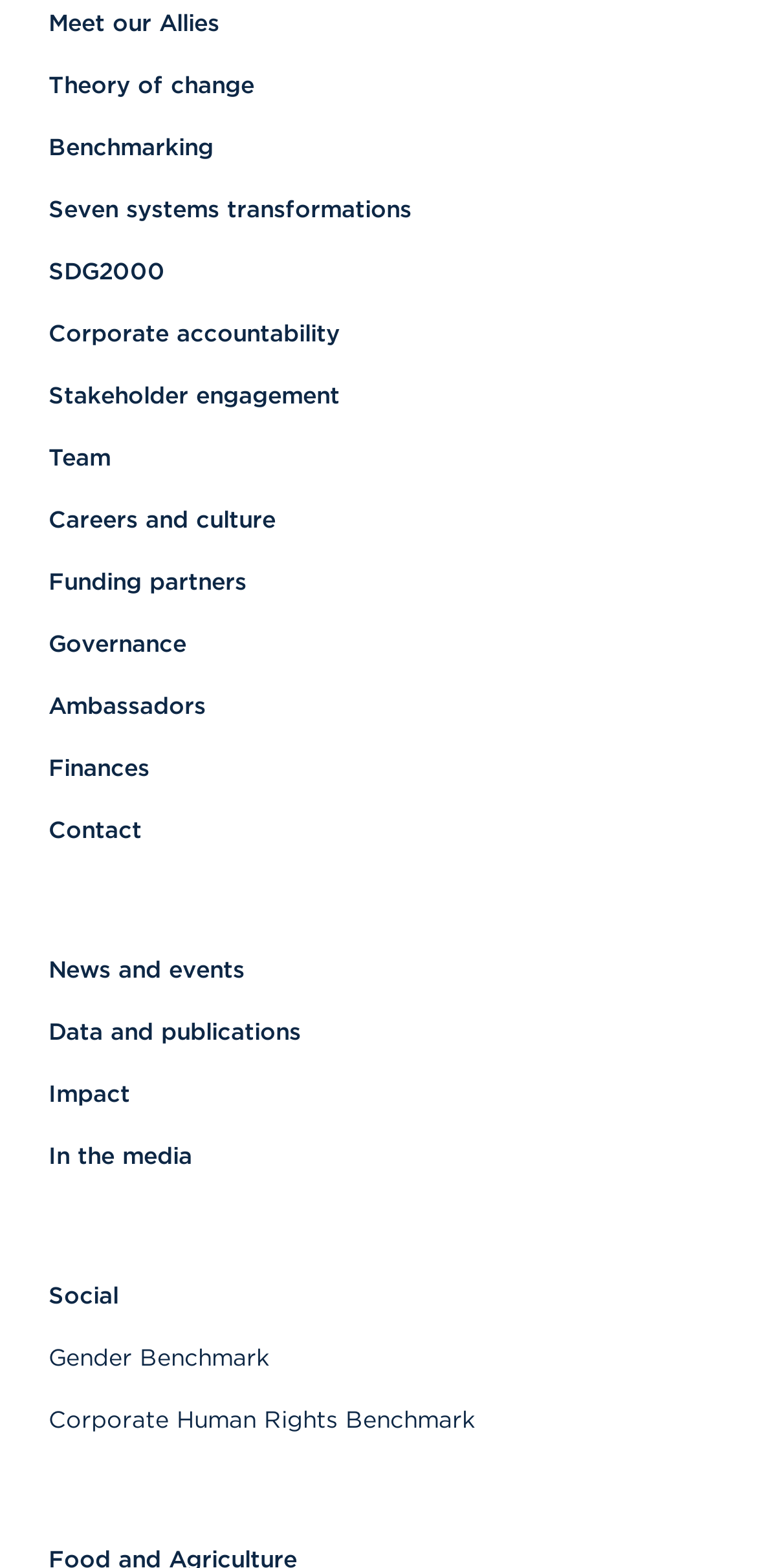Answer the question with a brief word or phrase:
What is the last link on the webpage?

Corporate Human Rights Benchmark